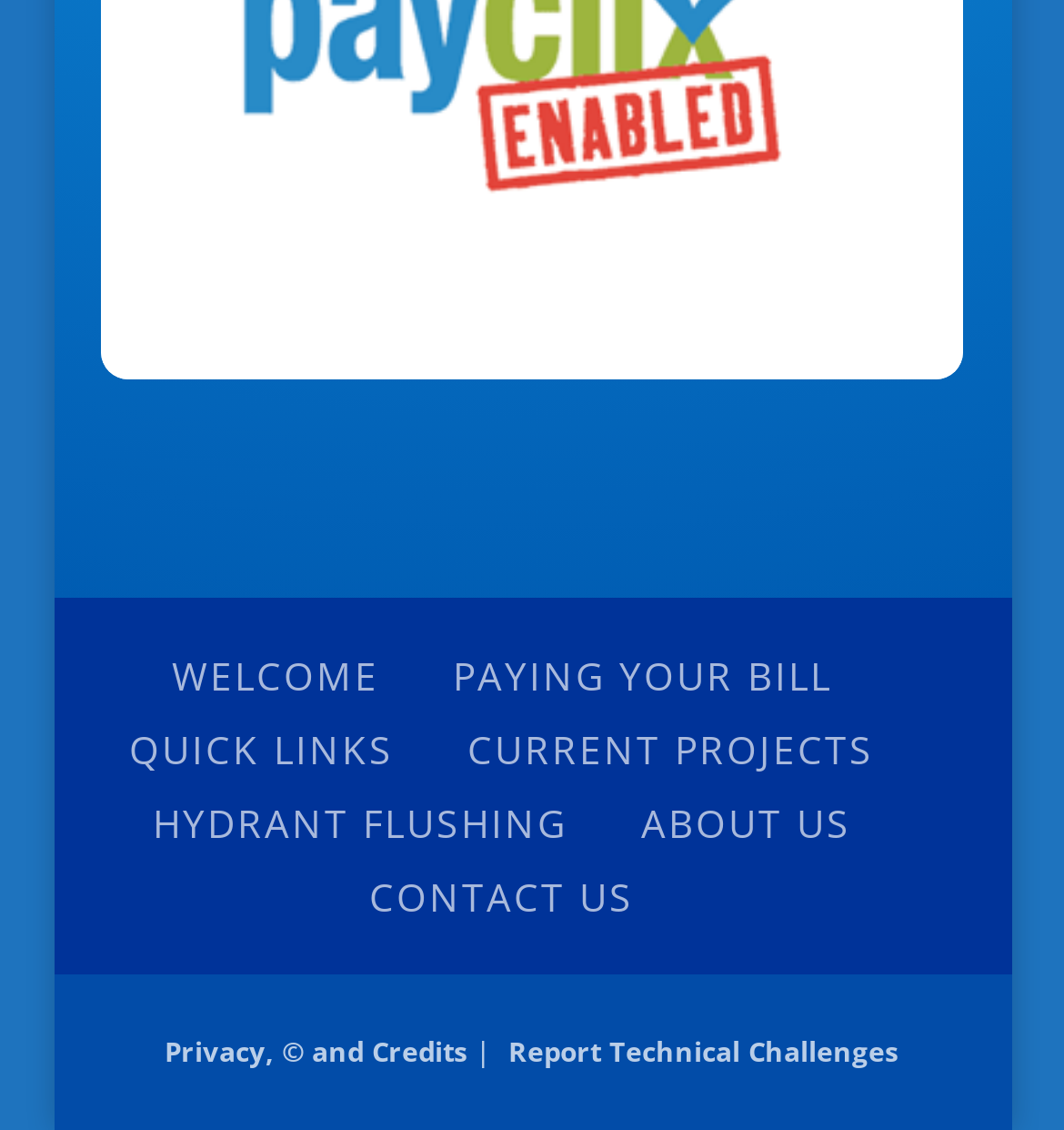Please locate the bounding box coordinates of the element that should be clicked to complete the given instruction: "contact us".

[0.347, 0.771, 0.596, 0.817]